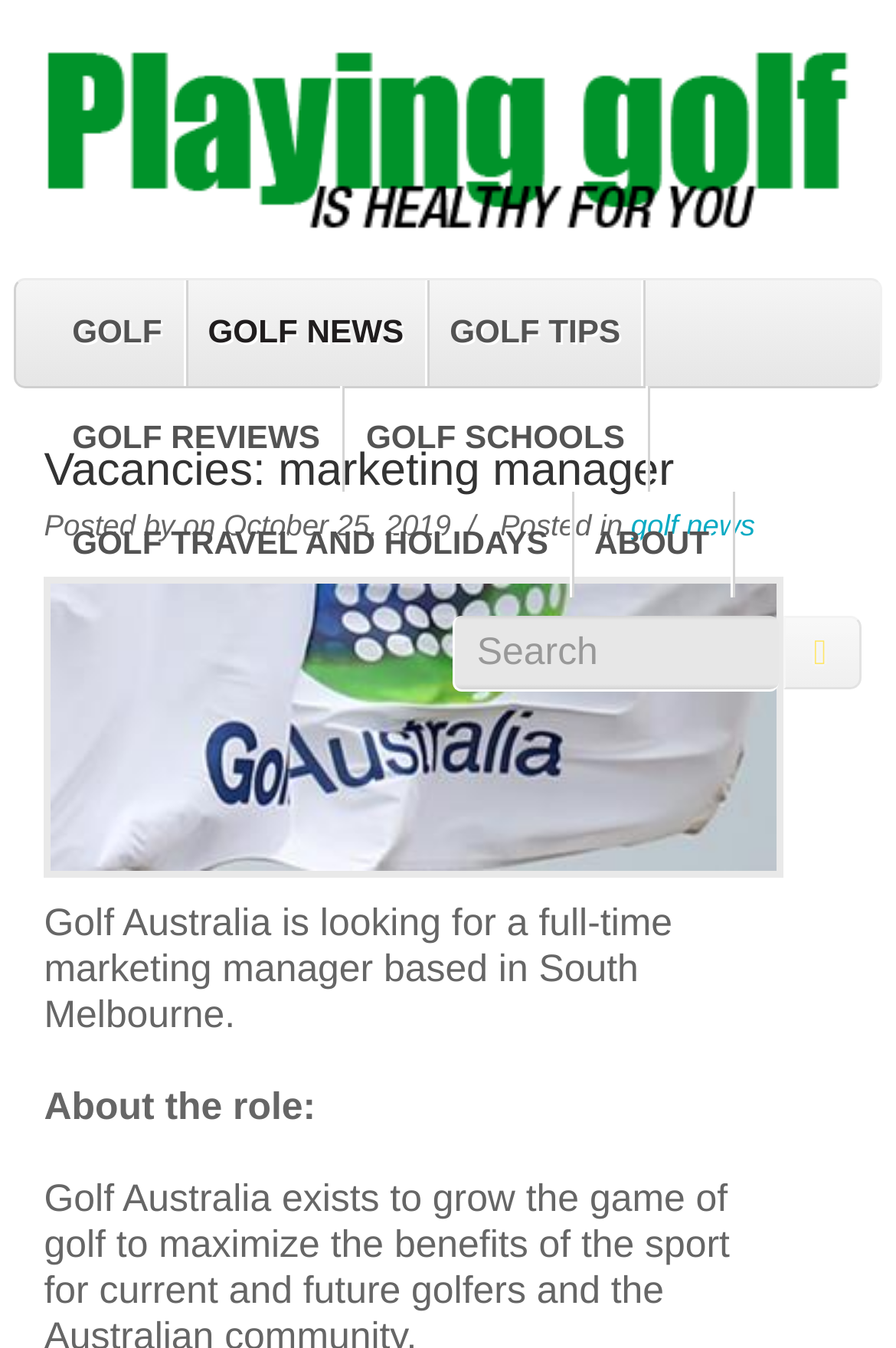Please provide the bounding box coordinates for the element that needs to be clicked to perform the instruction: "Read about the marketing manager role". The coordinates must consist of four float numbers between 0 and 1, formatted as [left, top, right, bottom].

[0.049, 0.668, 0.75, 0.768]